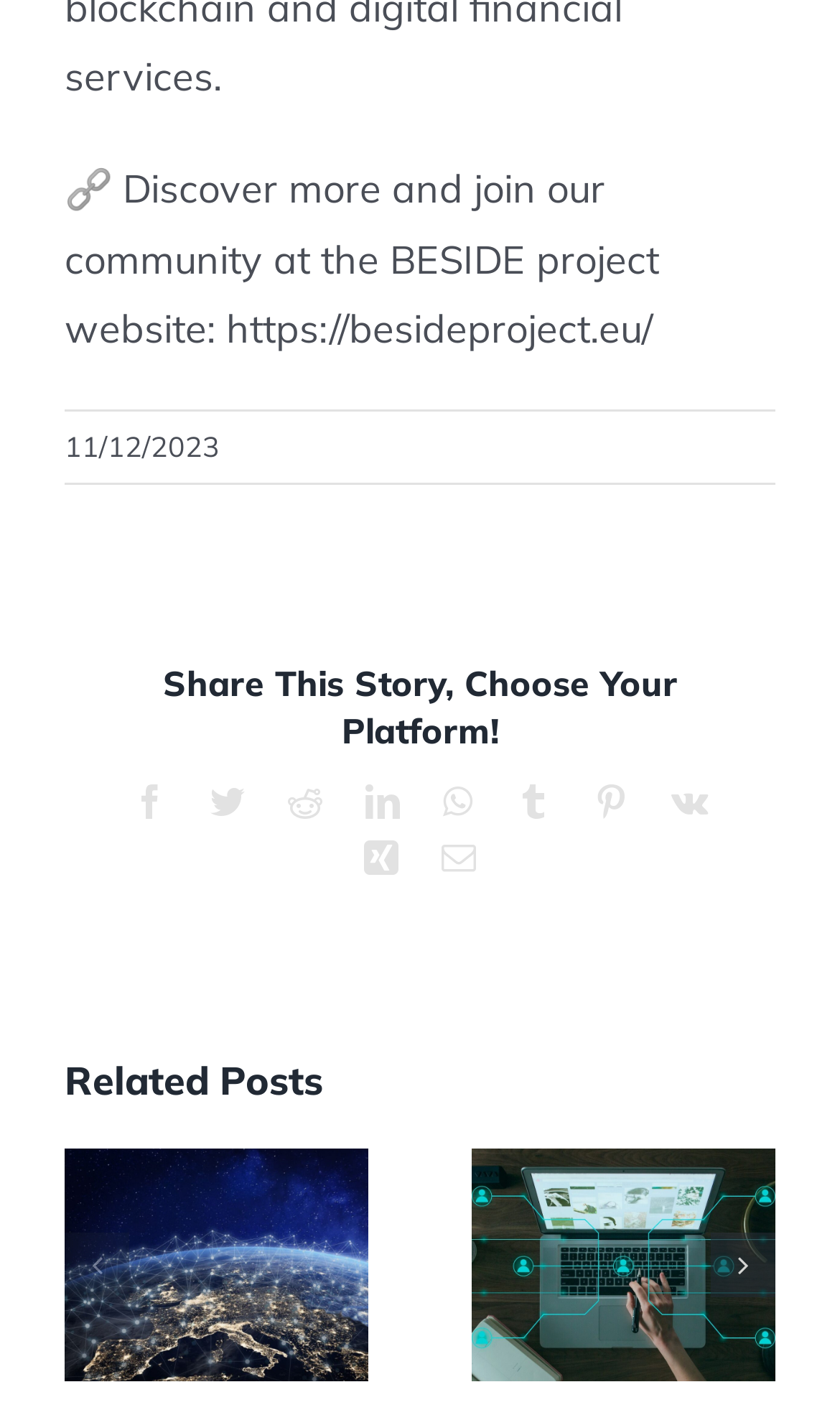Specify the bounding box coordinates of the region I need to click to perform the following instruction: "Share this story on Twitter". The coordinates must be four float numbers in the range of 0 to 1, i.e., [left, top, right, bottom].

[0.25, 0.556, 0.291, 0.581]